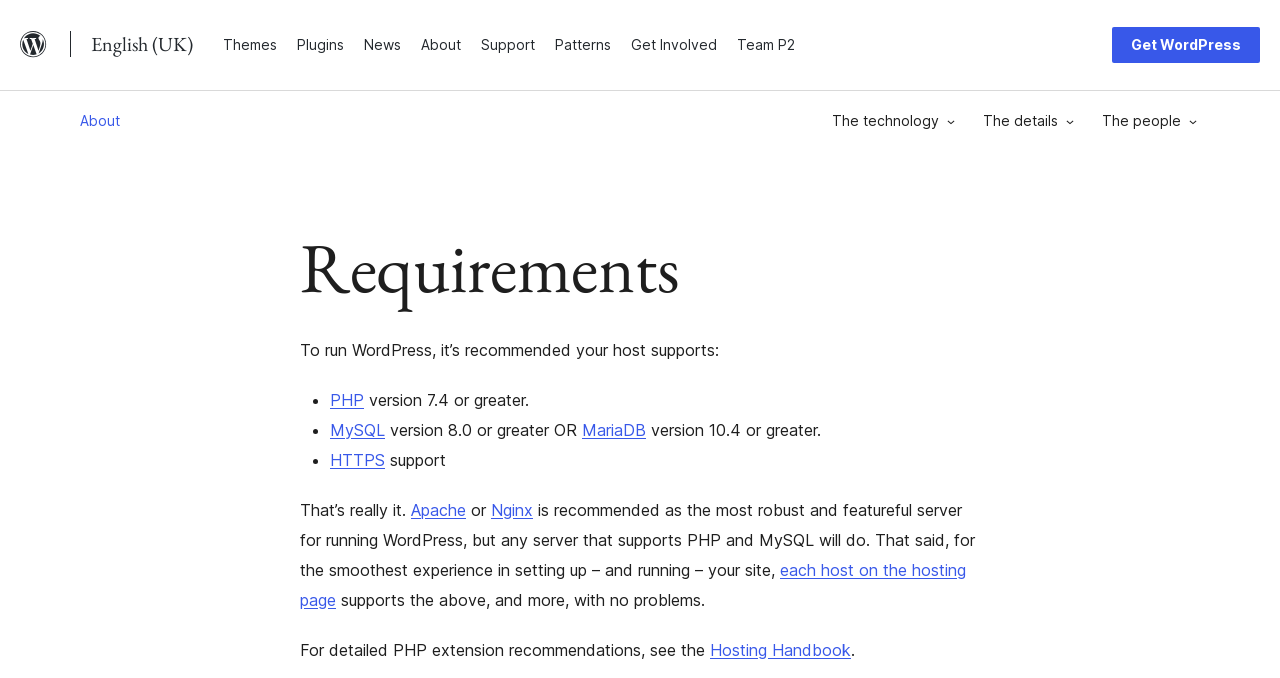Determine the bounding box coordinates for the UI element with the following description: "The details". The coordinates should be four float numbers between 0 and 1, represented as [left, top, right, bottom].

[0.764, 0.153, 0.841, 0.204]